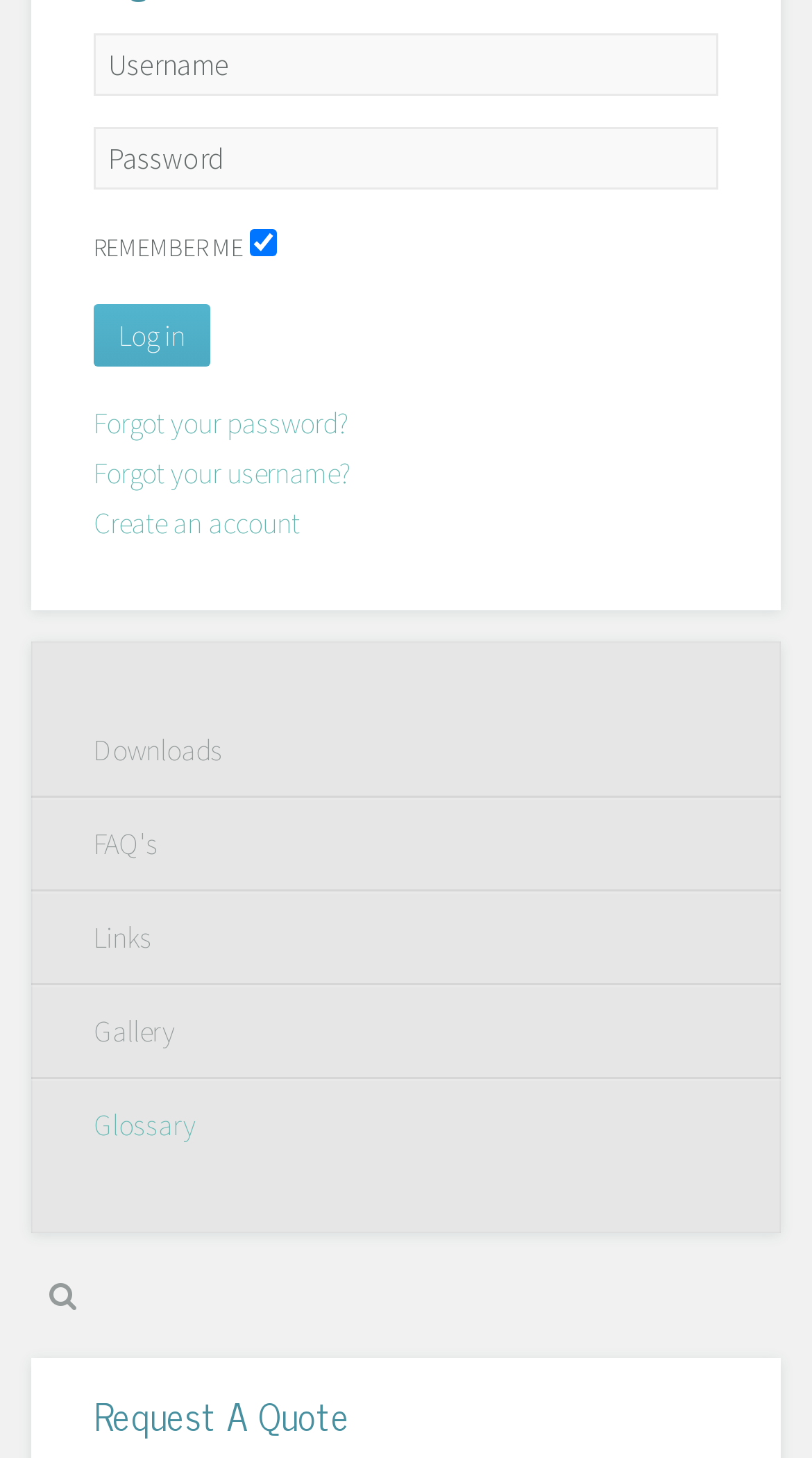Locate the coordinates of the bounding box for the clickable region that fulfills this instruction: "Search for something".

[0.038, 0.868, 0.115, 0.911]